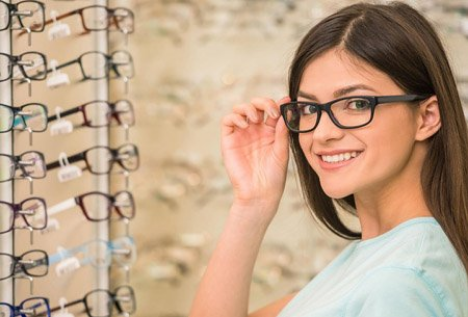Please use the details from the image to answer the following question comprehensively:
What is the woman wearing?

According to the caption, the woman is wearing a 'light blue top', which complements her cheerful demeanor.